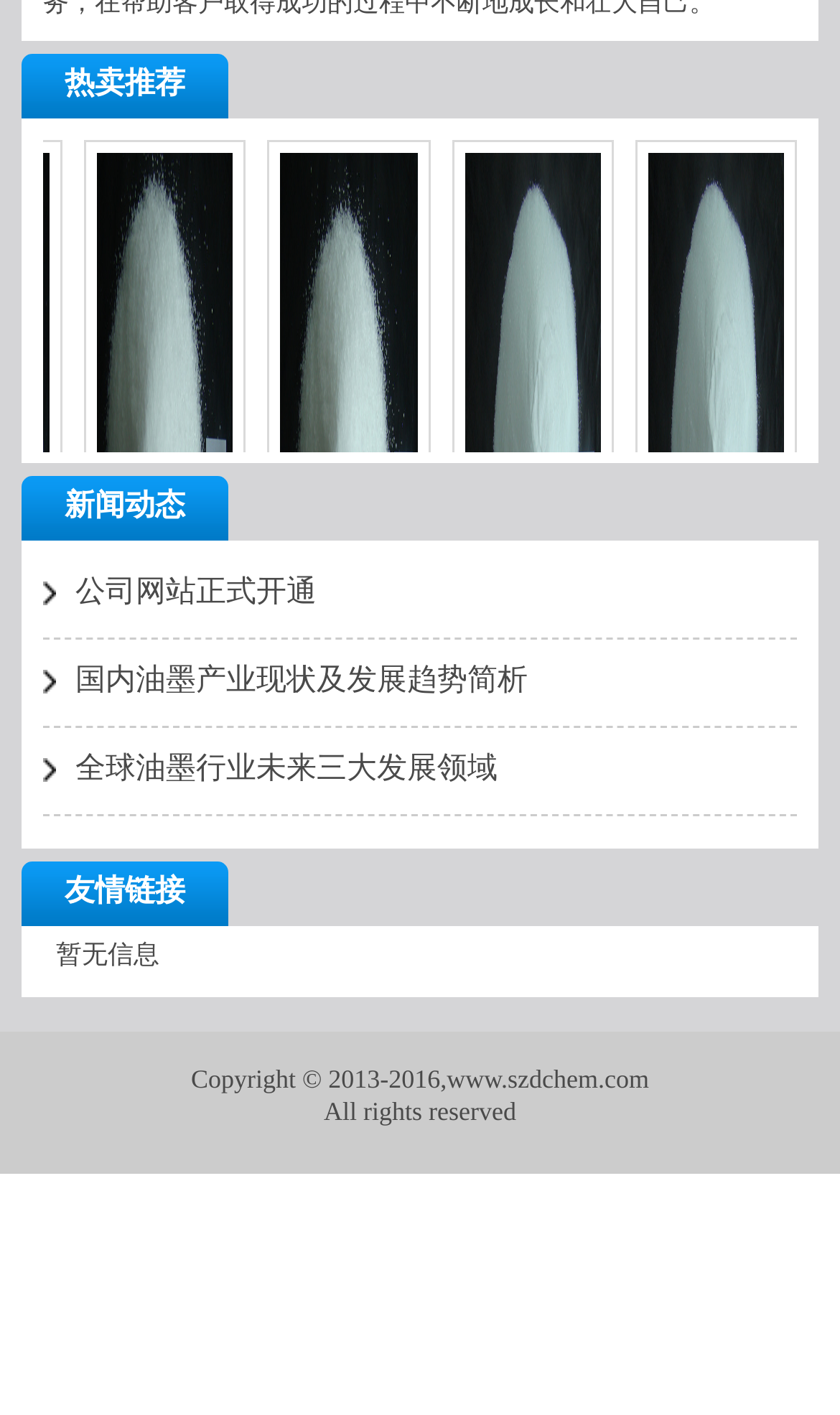Indicate the bounding box coordinates of the element that must be clicked to execute the instruction: "View the news of 公司网站正式开通". The coordinates should be given as four float numbers between 0 and 1, i.e., [left, top, right, bottom].

[0.051, 0.408, 0.377, 0.431]